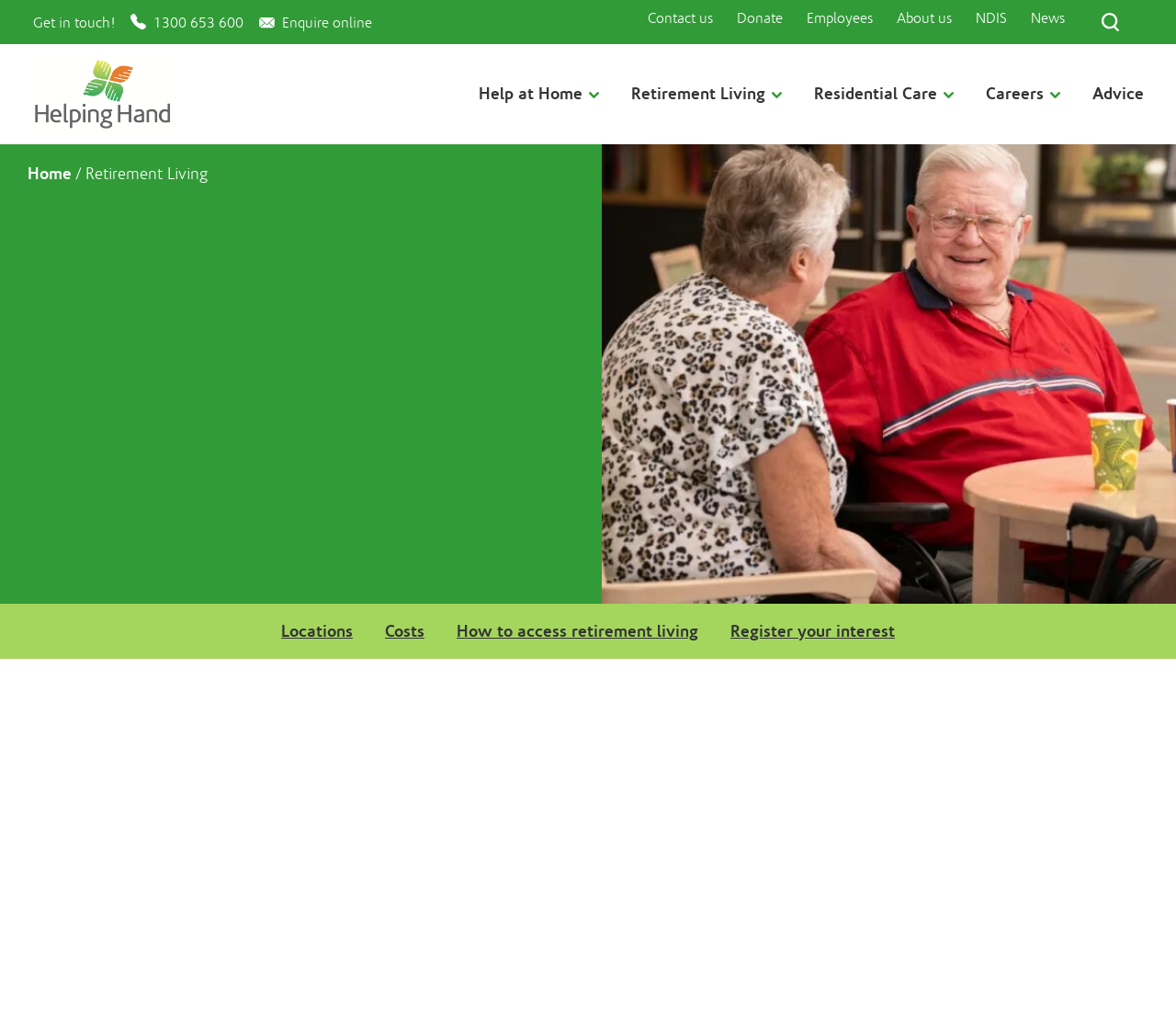What are the three main options presented on this webpage?
Answer with a single word or phrase, using the screenshot for reference.

Help at Home, Retirement Living, Residential Care